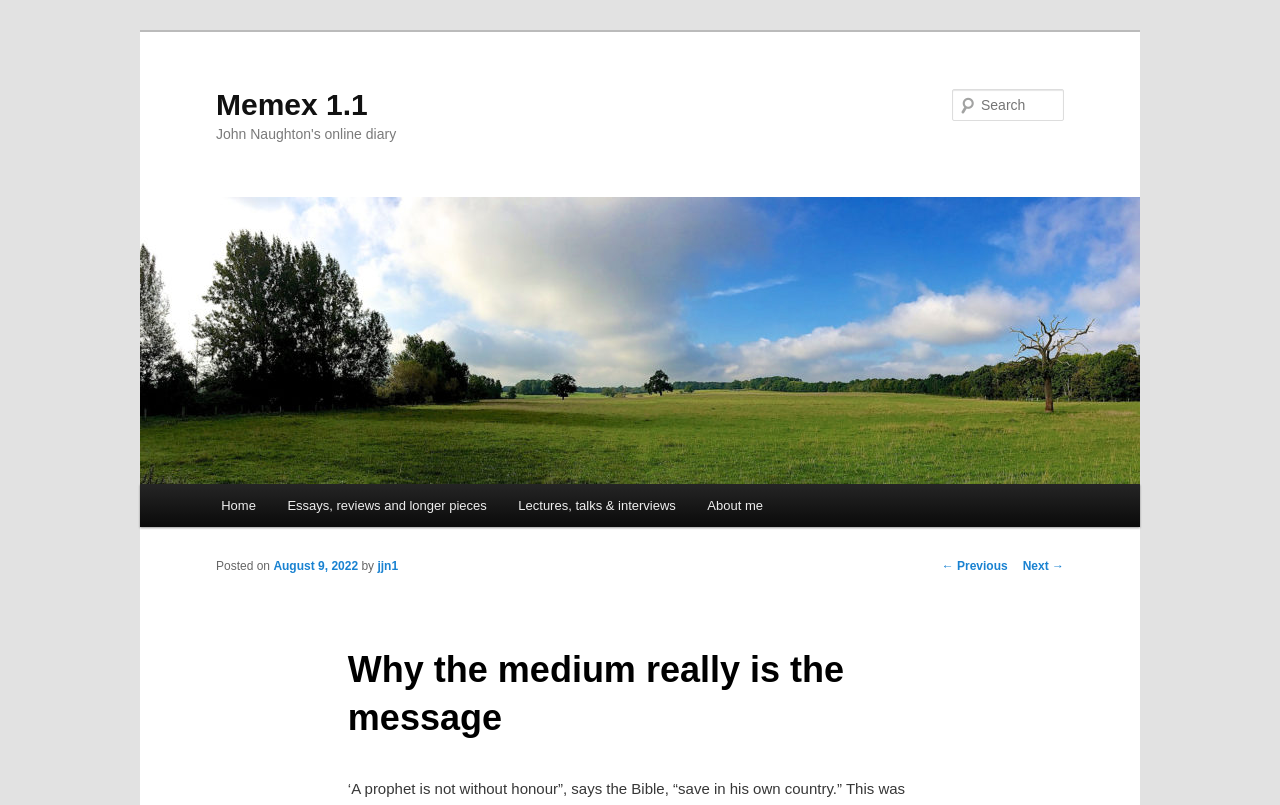Identify the bounding box coordinates of the clickable section necessary to follow the following instruction: "Read essays, reviews and longer pieces". The coordinates should be presented as four float numbers from 0 to 1, i.e., [left, top, right, bottom].

[0.212, 0.601, 0.393, 0.655]